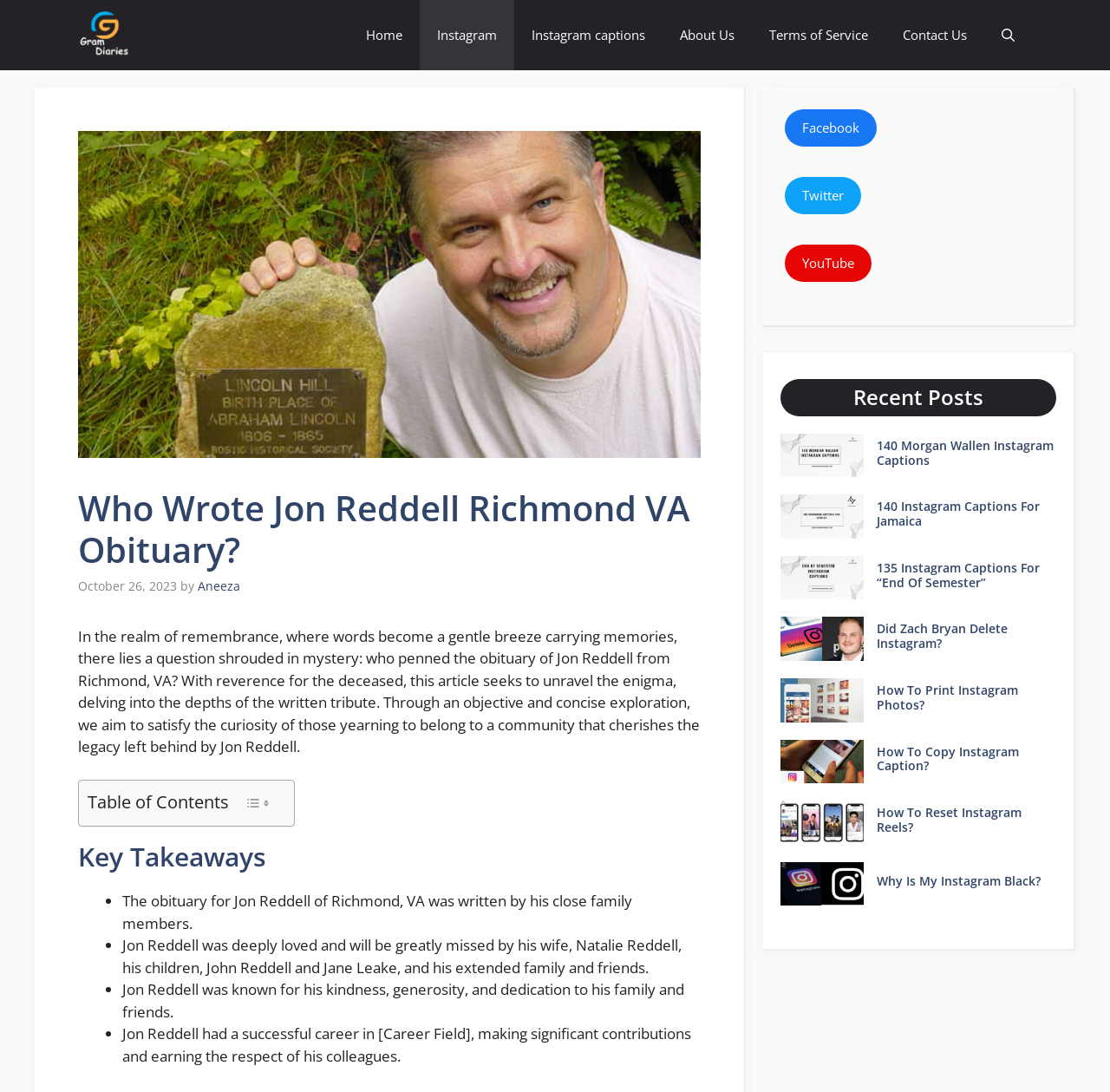Determine the bounding box for the UI element as described: "About Us". The coordinates should be represented as four float numbers between 0 and 1, formatted as [left, top, right, bottom].

[0.597, 0.0, 0.677, 0.064]